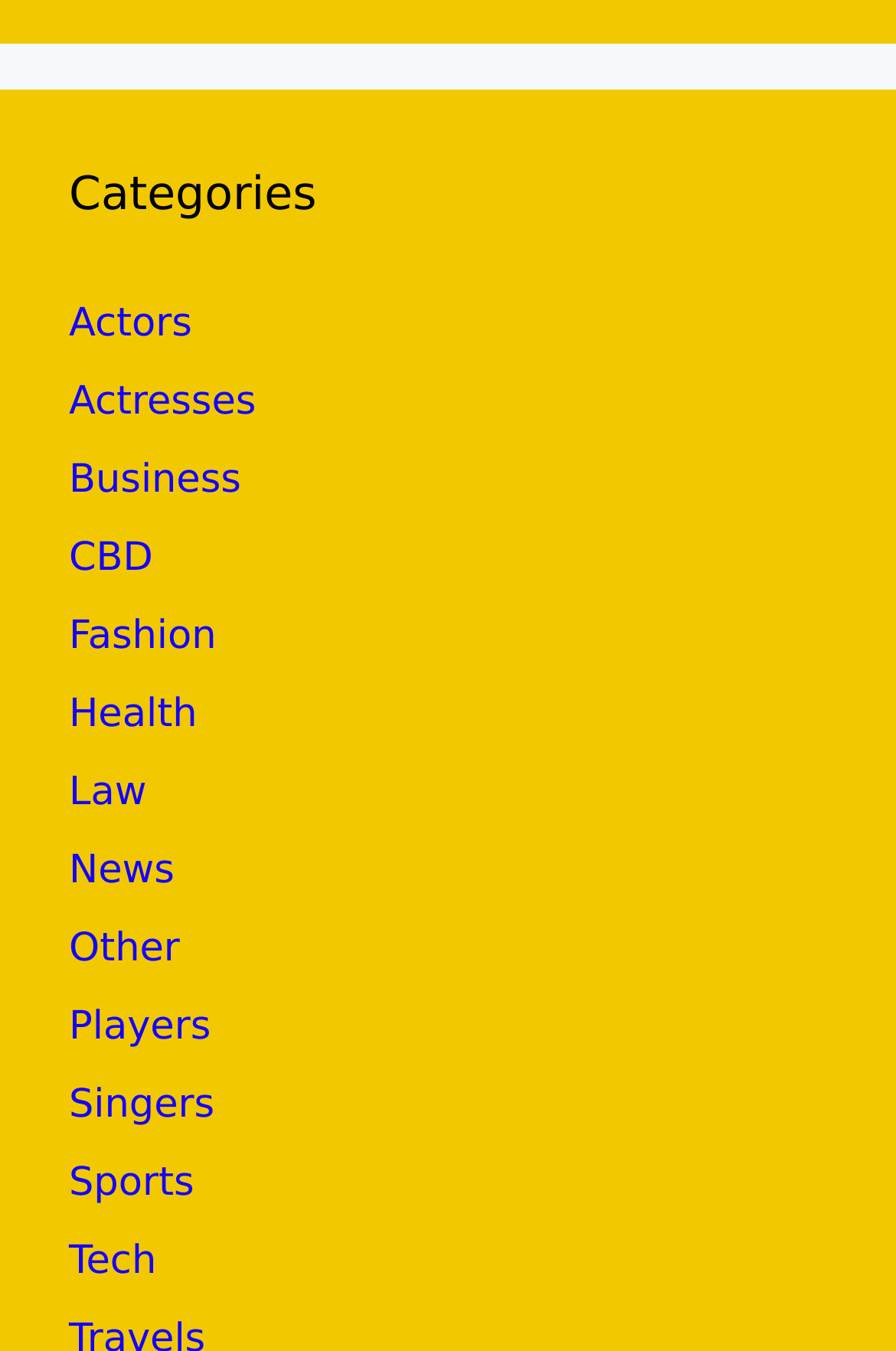Determine the bounding box coordinates for the element that should be clicked to follow this instruction: "Discover tech trends". The coordinates should be given as four float numbers between 0 and 1, in the format [left, top, right, bottom].

[0.077, 0.917, 0.175, 0.951]